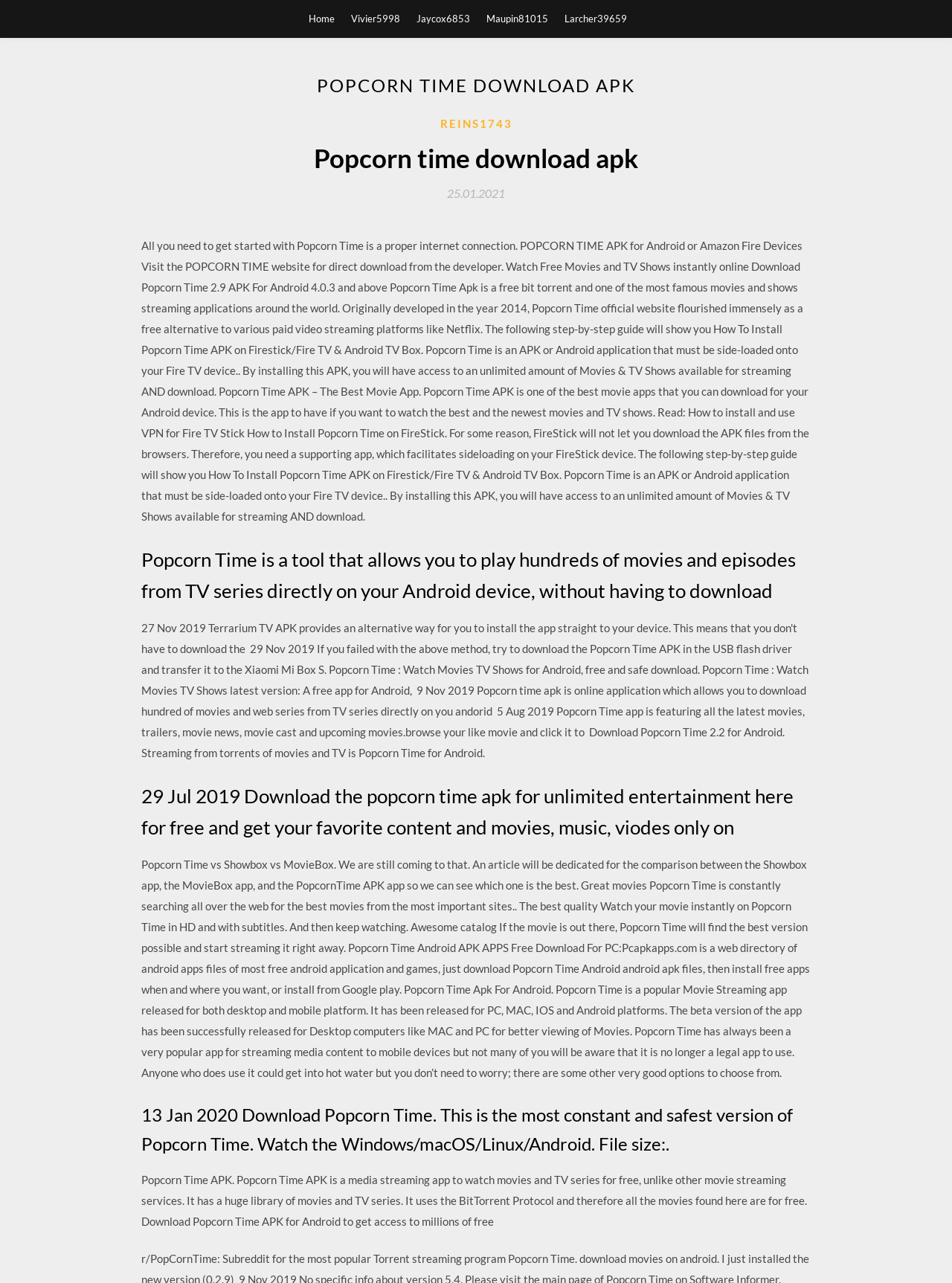What is the main topic of this webpage?
Can you offer a detailed and complete answer to this question?

Based on the webpage content, it is clear that the main topic is Popcorn Time APK, a media streaming app to watch movies and TV series for free. The webpage provides information on how to download and install the app, its features, and its comparison with other similar apps.